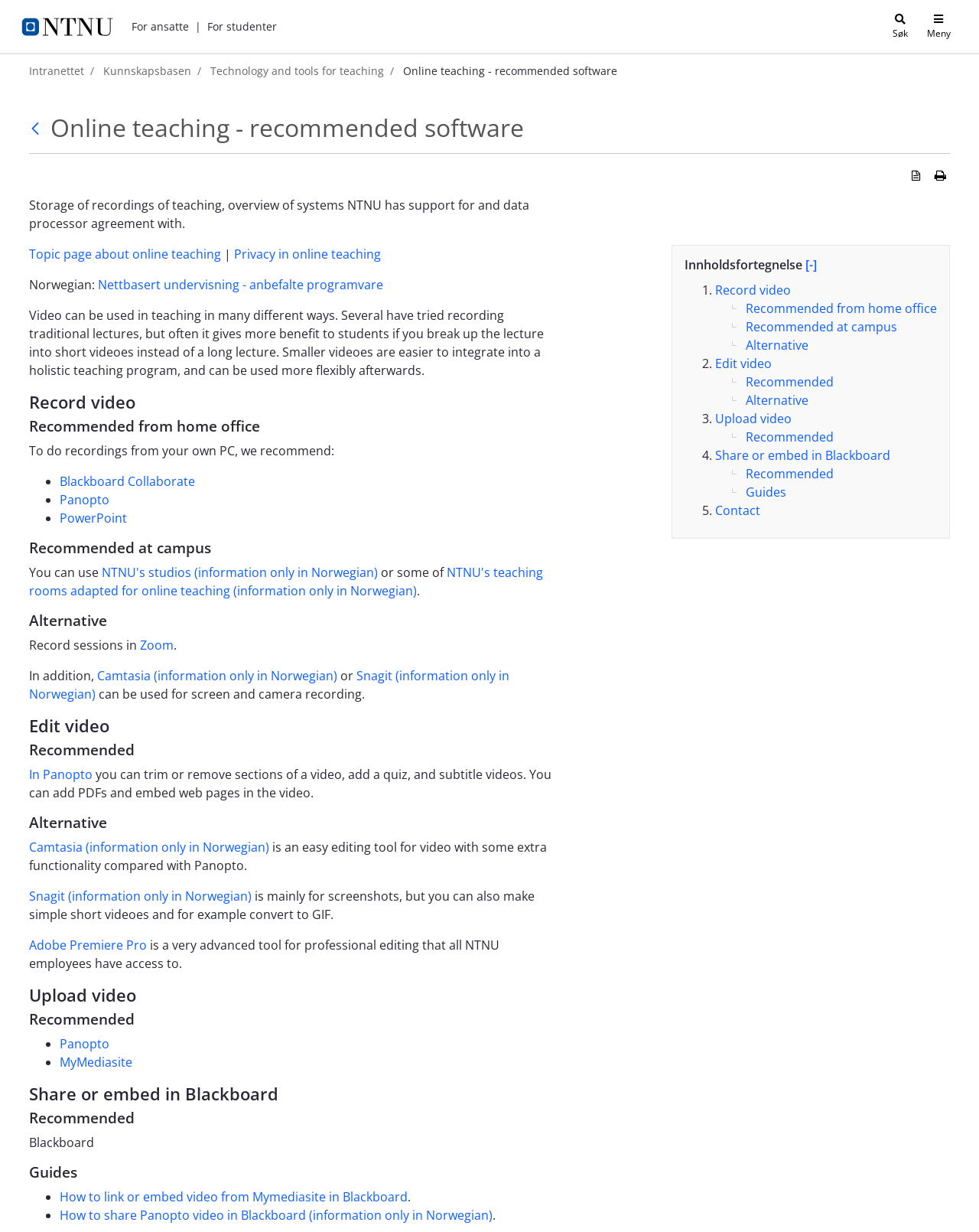Please determine the bounding box coordinates of the area that needs to be clicked to complete this task: 'Click the 'For ansatte' button'. The coordinates must be four float numbers between 0 and 1, formatted as [left, top, right, bottom].

[0.134, 0.015, 0.193, 0.028]